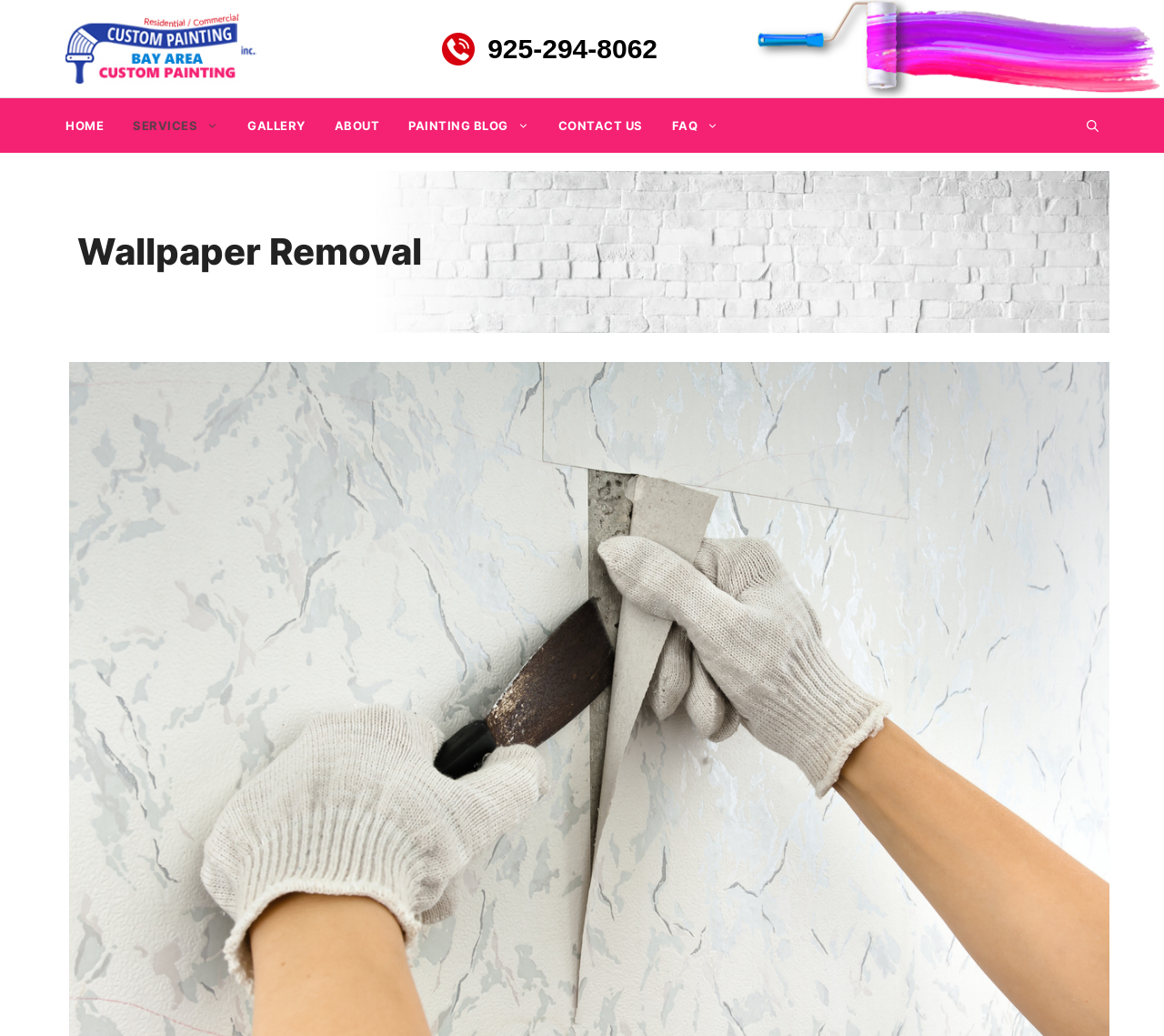Answer the question with a single word or phrase: 
What is the text of the heading element?

Wallpaper Removal